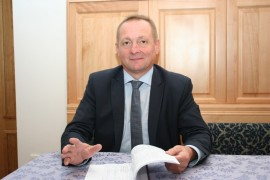Give a detailed account of the visual elements in the image.

The image features a well-dressed man seated at a table, dressed in a dark suit and tie. He appears to be mid-discussion, gesturing with one hand while holding a document in the other. The background showcases warm wooden paneling, contributing to a professional and inviting atmosphere. The table is covered with a patterned cloth, suggesting a formal setting. This image could represent a meeting, interview, or a discussion related to a significant topic or event.